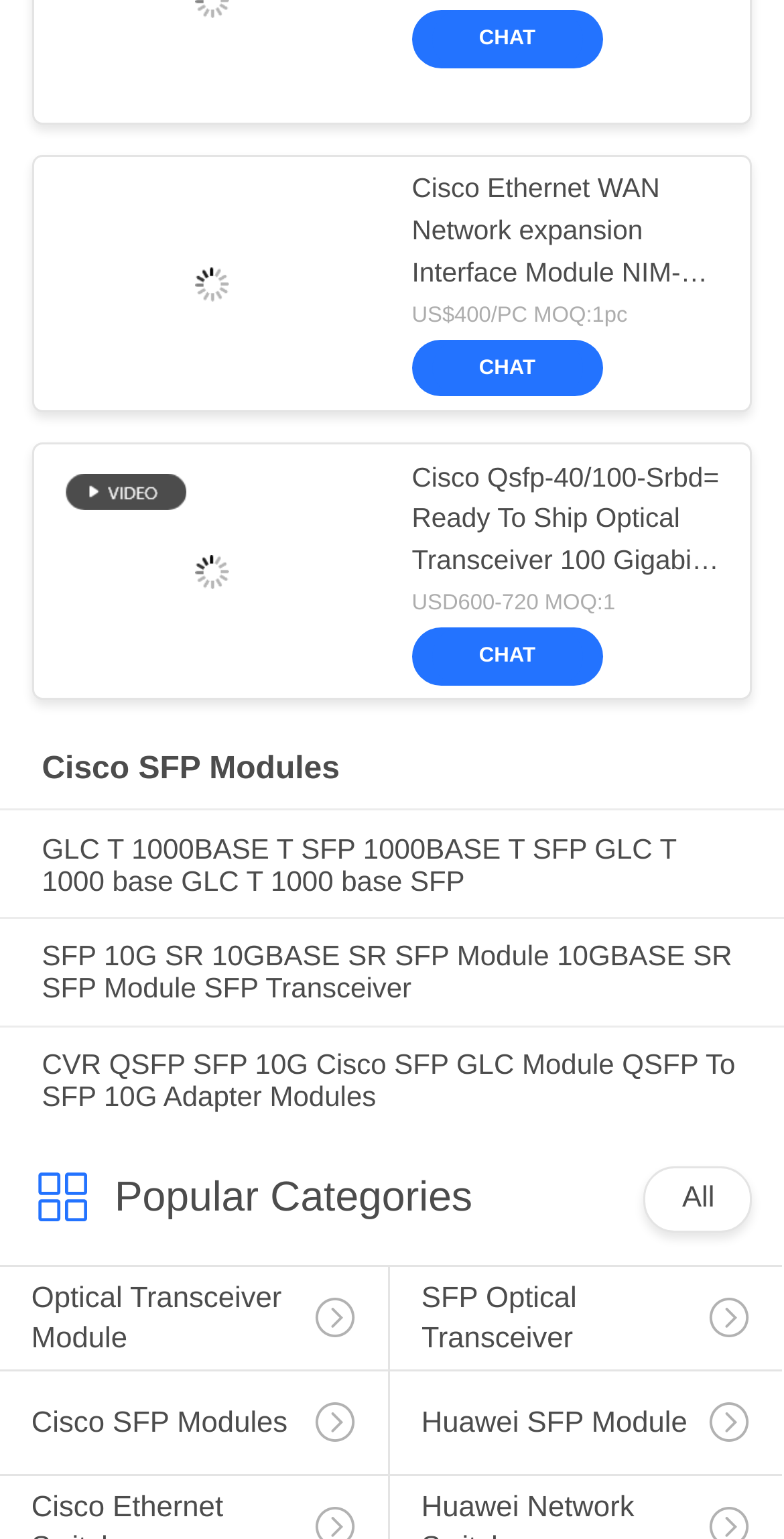What is the name of the product with the image of a video? Look at the image and give a one-word or short phrase answer.

Cisco Qsfp-40/100-Srbd